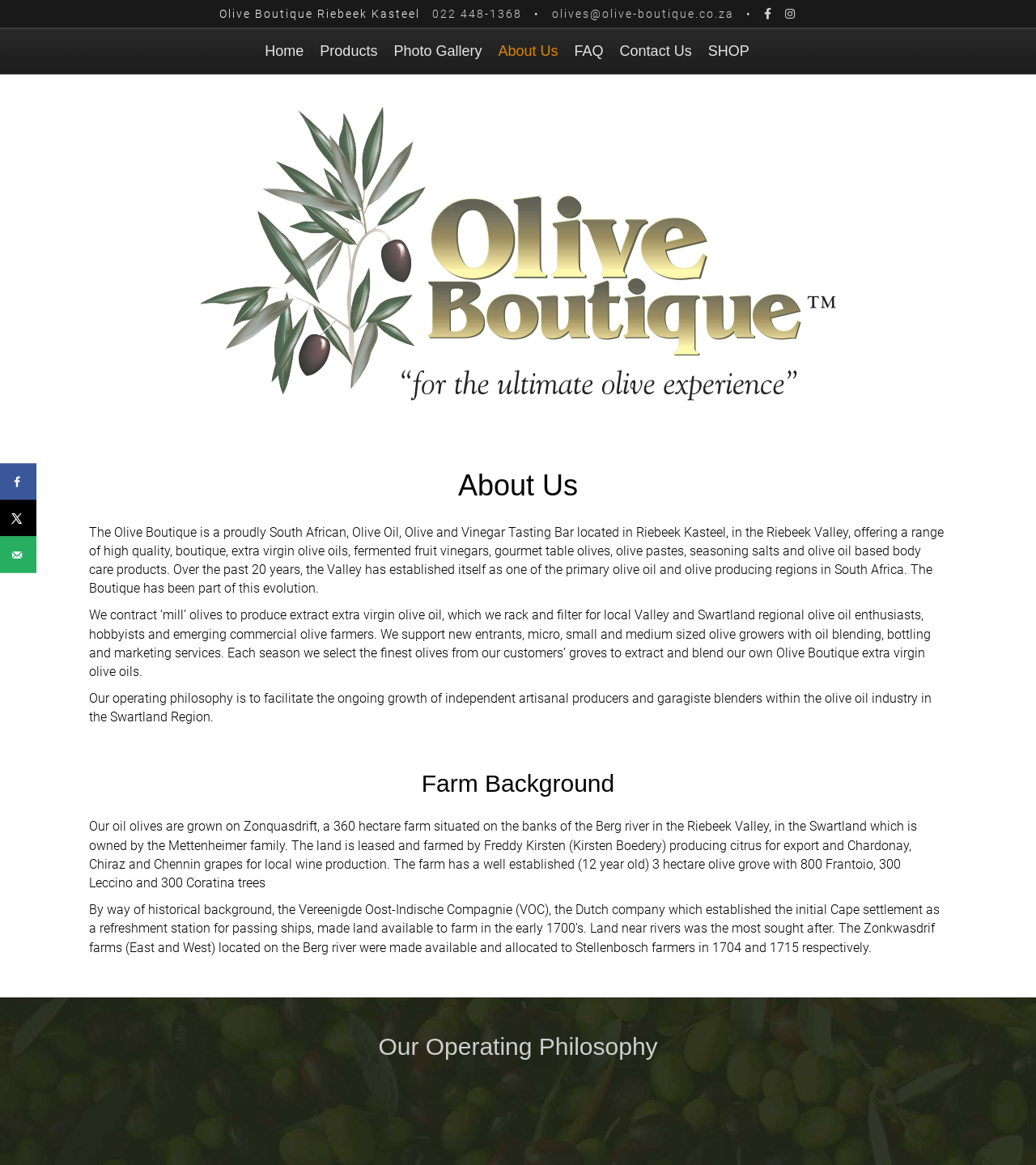How many hectares is the farm where Olive Boutique's olives are grown?
Observe the image and answer the question with a one-word or short phrase response.

360